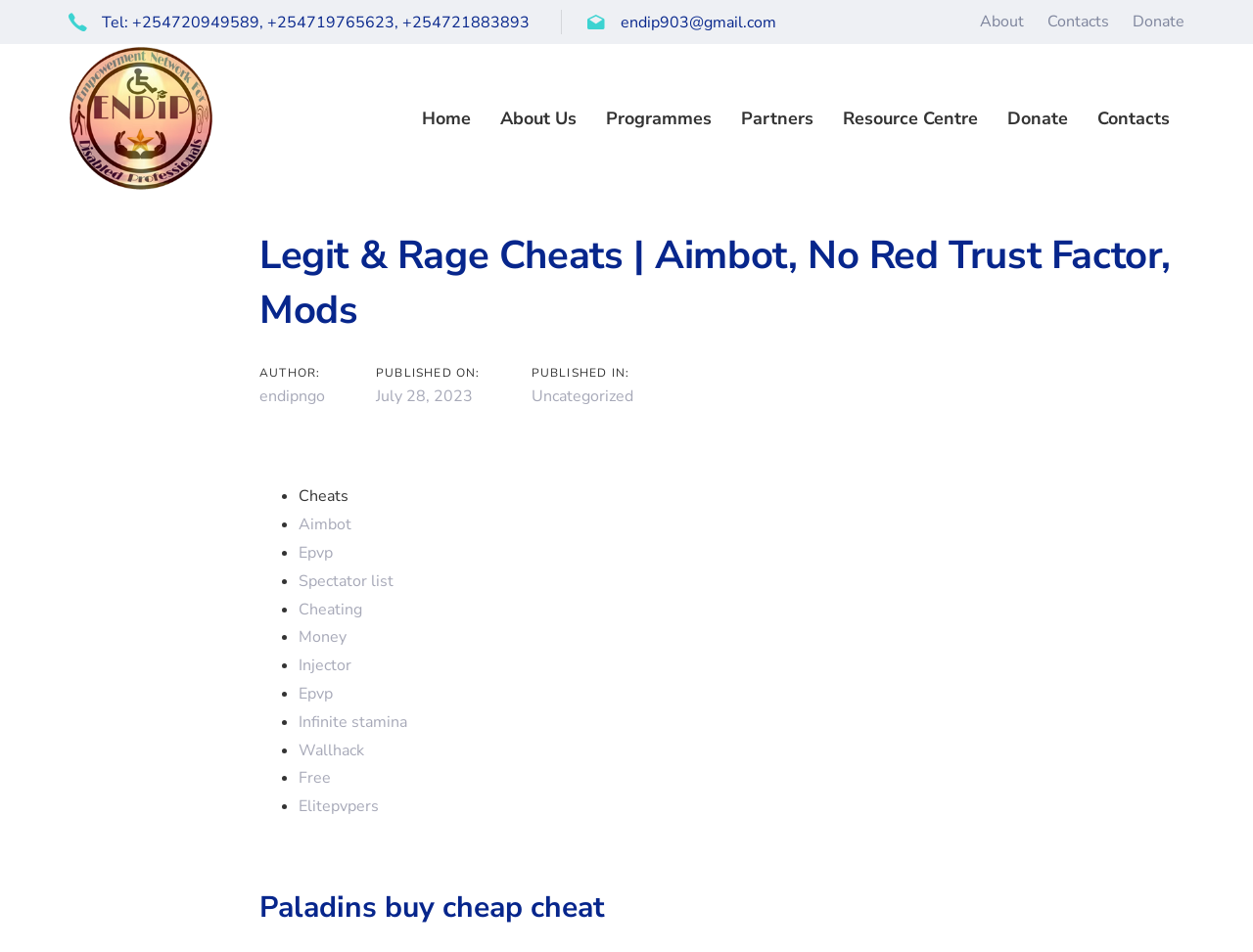Provide a brief response in the form of a single word or phrase:
What is the author of the post?

endipngo